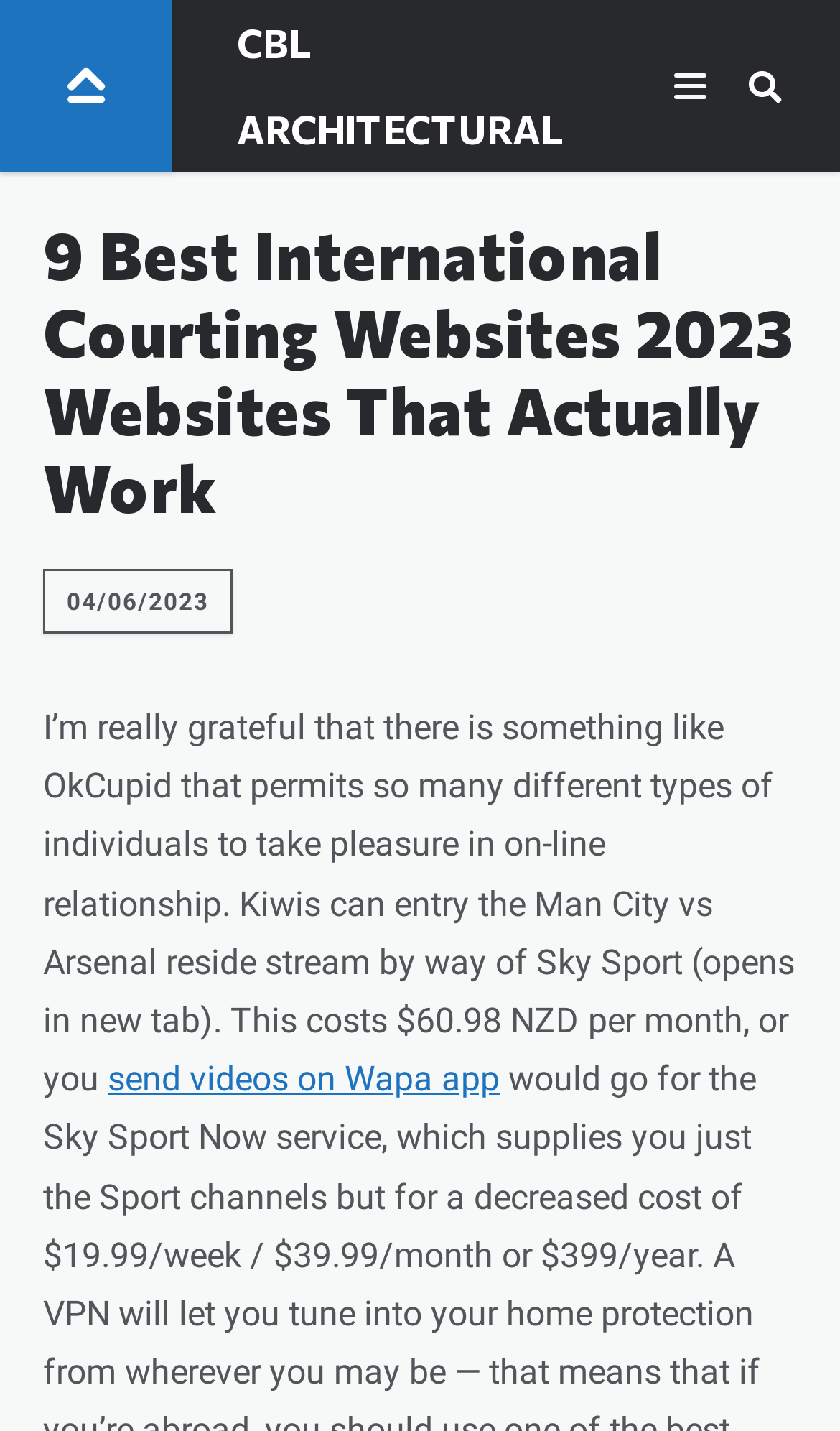Analyze the image and deliver a detailed answer to the question: What is the purpose of this webpage?

Based on the webpage's content, it appears to be a listicle or review article that provides information and recommendations on the best international courting websites that actually work, suggesting that the purpose of this webpage is to help users find suitable online dating platforms.